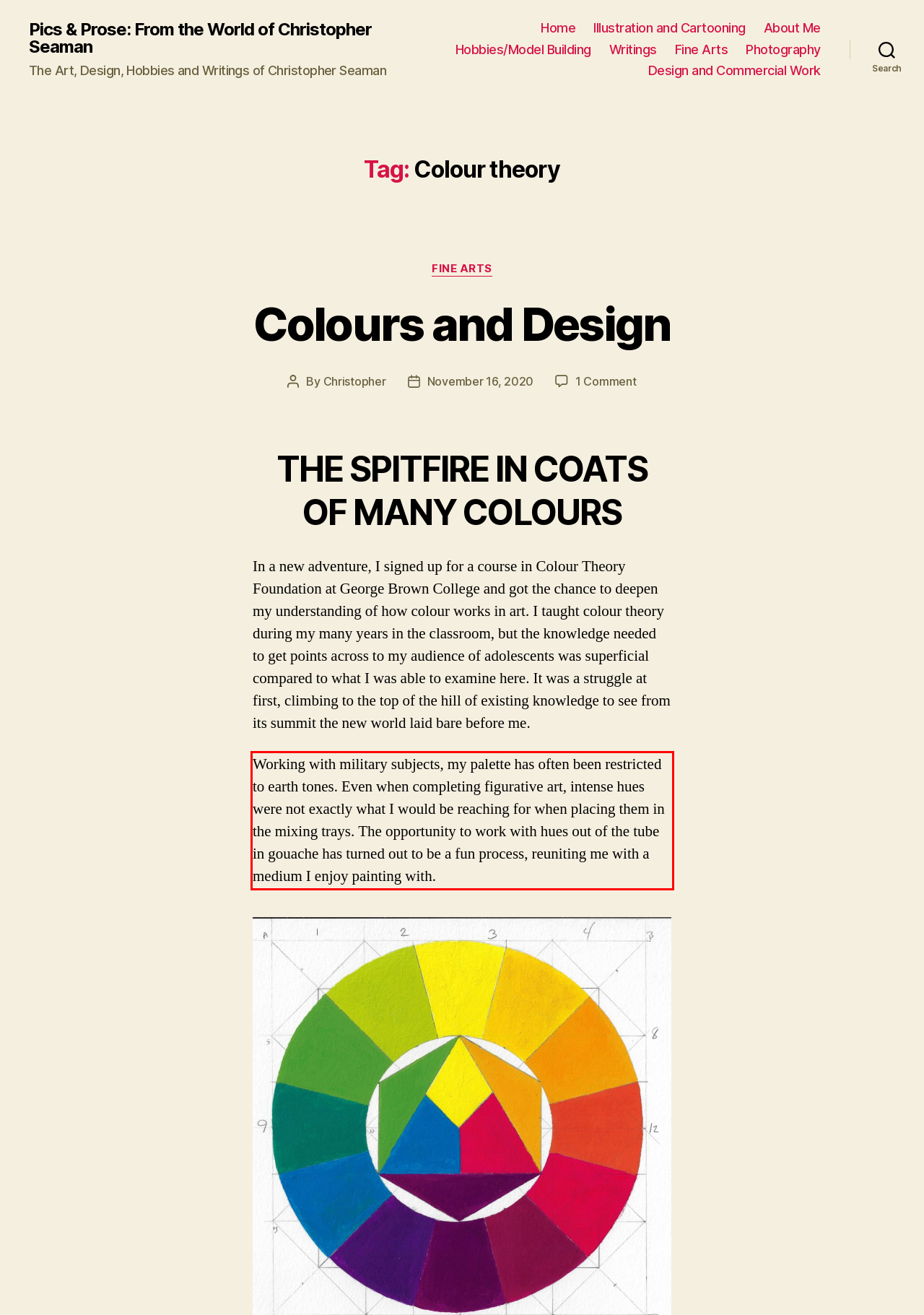Using the webpage screenshot, recognize and capture the text within the red bounding box.

Working with military subjects, my palette has often been restricted to earth tones. Even when completing figurative art, intense hues were not exactly what I would be reaching for when placing them in the mixing trays. The opportunity to work with hues out of the tube in gouache has turned out to be a fun process, reuniting me with a medium I enjoy painting with.